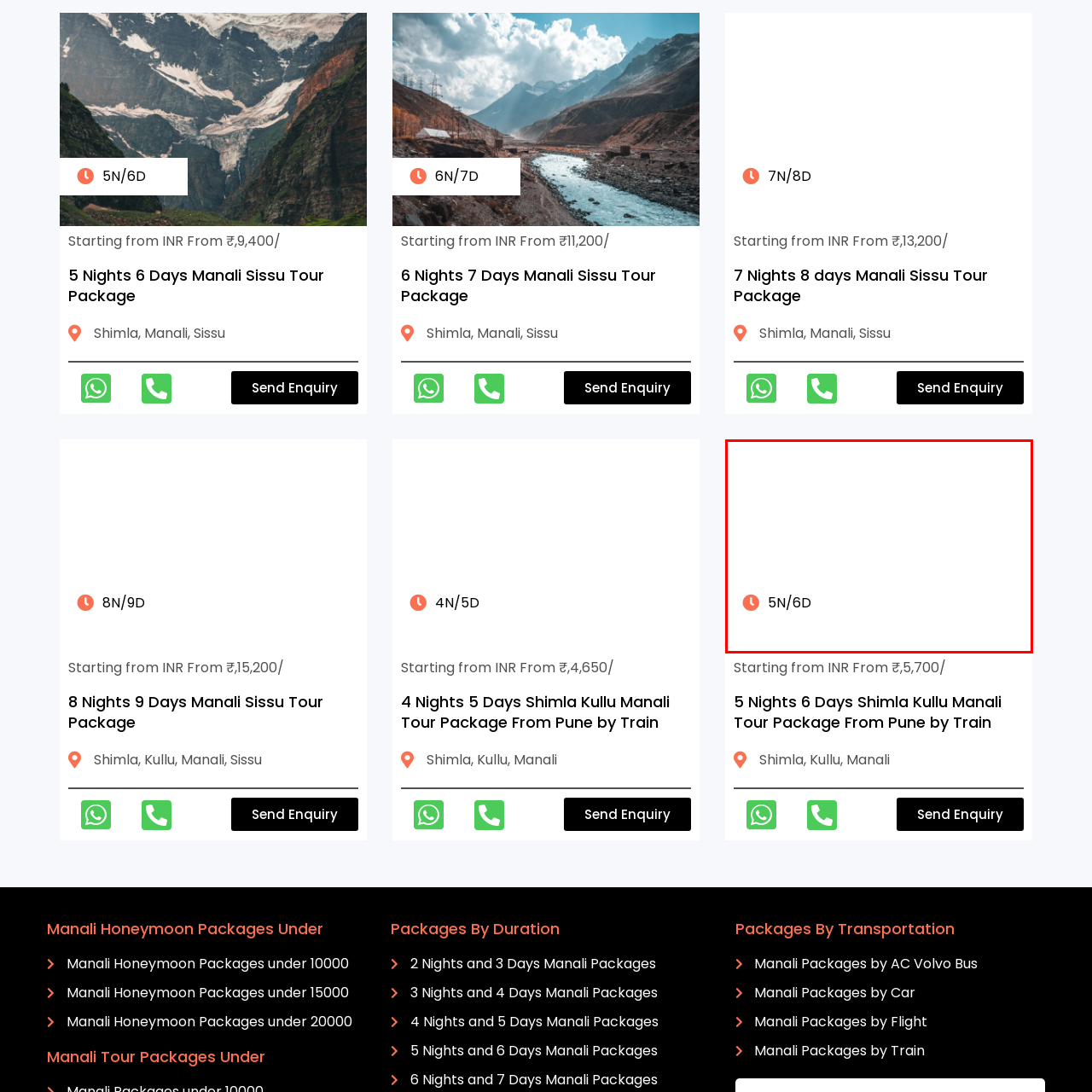Observe the content inside the red rectangle and respond to the question with one word or phrase: 
What is included in this travel package?

Accommodation and attractions